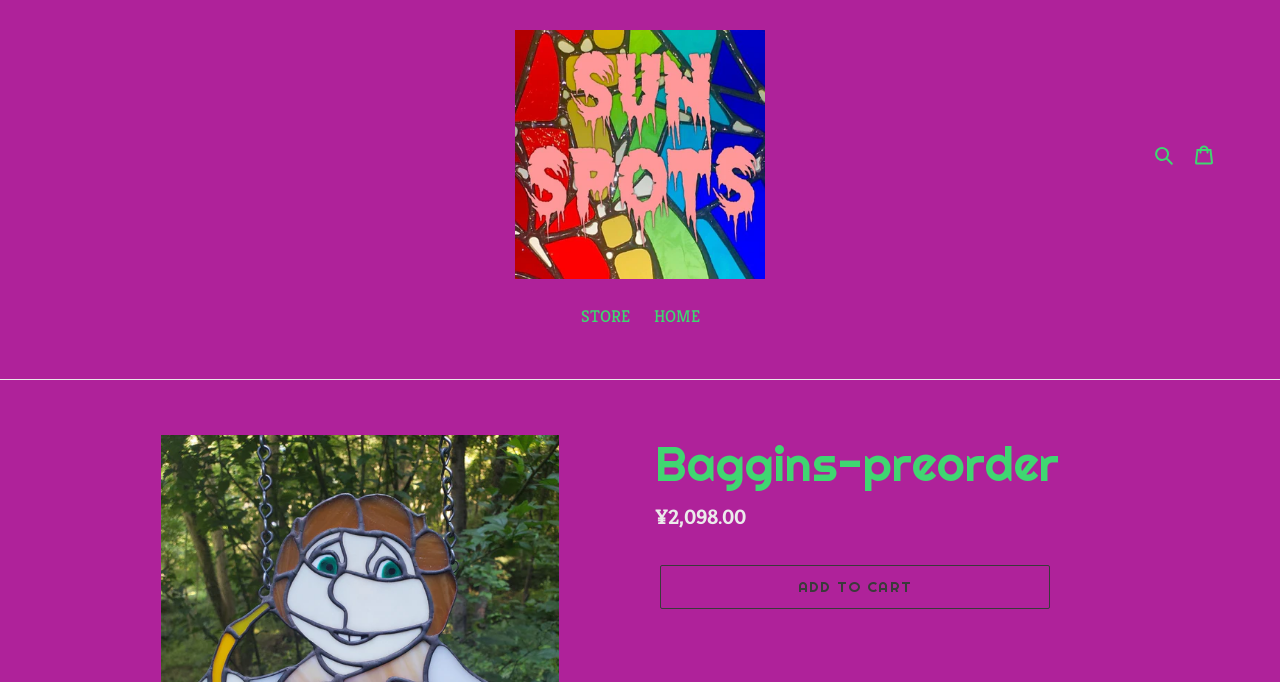Extract the bounding box coordinates for the HTML element that matches this description: "Search". The coordinates should be four float numbers between 0 and 1, i.e., [left, top, right, bottom].

[0.897, 0.206, 0.924, 0.246]